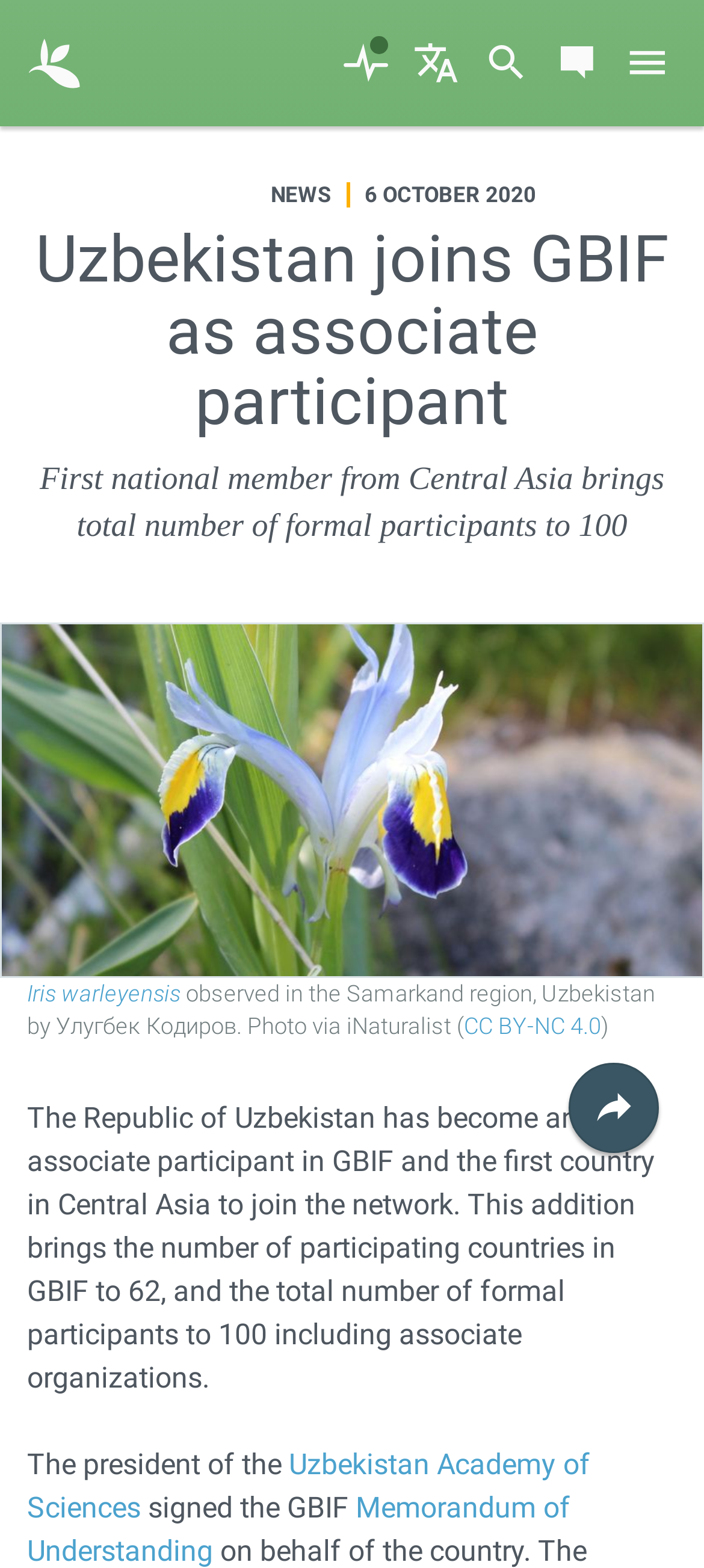Provide an in-depth caption for the webpage.

The webpage is about Uzbekistan joining GBIF as an associate participant, marking a significant milestone of 100 formal participants. At the top, there is a link and an image, likely a logo or icon, on the left side. On the right side, there are five social media links, represented by icons. 

Below the top section, there is a button with four icons, which appears to be a navigation or menu button. To the left of the button, there is a header section with a link to "NEWS" and a date "6 OCTOBER 2020". The main heading "Uzbekistan joins GBIF as associate participant" is prominently displayed in this section. 

Below the header, there is a paragraph summarizing the news, stating that Uzbekistan is the first national member from Central Asia to join GBIF, bringing the total number of formal participants to 100. 

On the left side of the page, there is a figure with a caption. The figure is an image, and the caption describes it as a photo of Iris warleyensis observed in the Samarkand region, Uzbekistan, with a credit to Улугбек Кодиров and a license note. 

The main content of the page is a news article, which starts below the figure. The article announces that Uzbekistan has become an associate participant in GBIF, making it the first country in Central Asia to join the network. The article also mentions that the president of the Uzbekistan Academy of Sciences signed the GBIF Memorandum of Understanding.